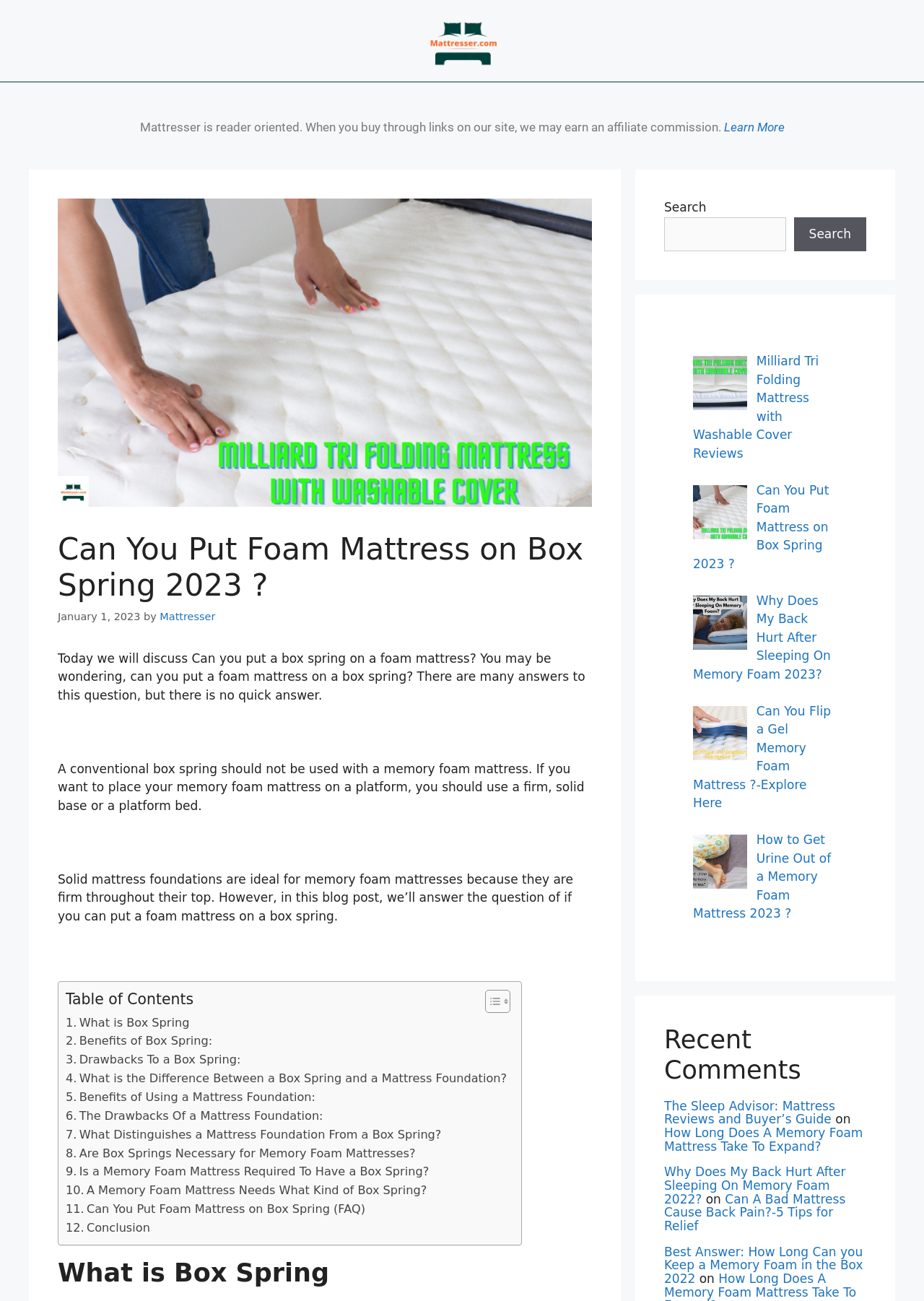Extract the main title from the webpage.

Can You Put Foam Mattress on Box Spring 2023 ?